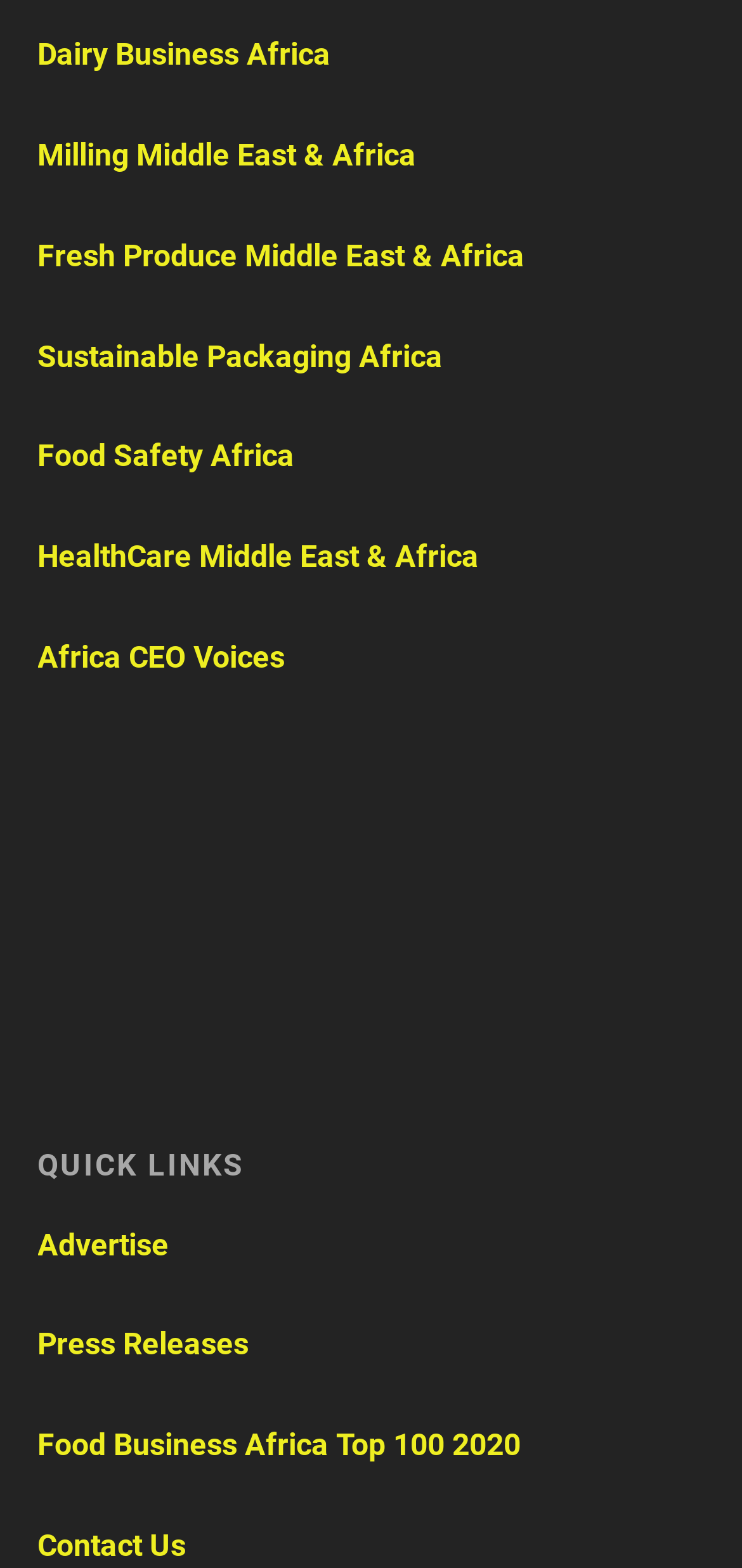What is the last link under QUICK LINKS?
Refer to the image and provide a thorough answer to the question.

I examined the links under the 'QUICK LINKS' heading and found that the last link is 'Contact Us'.